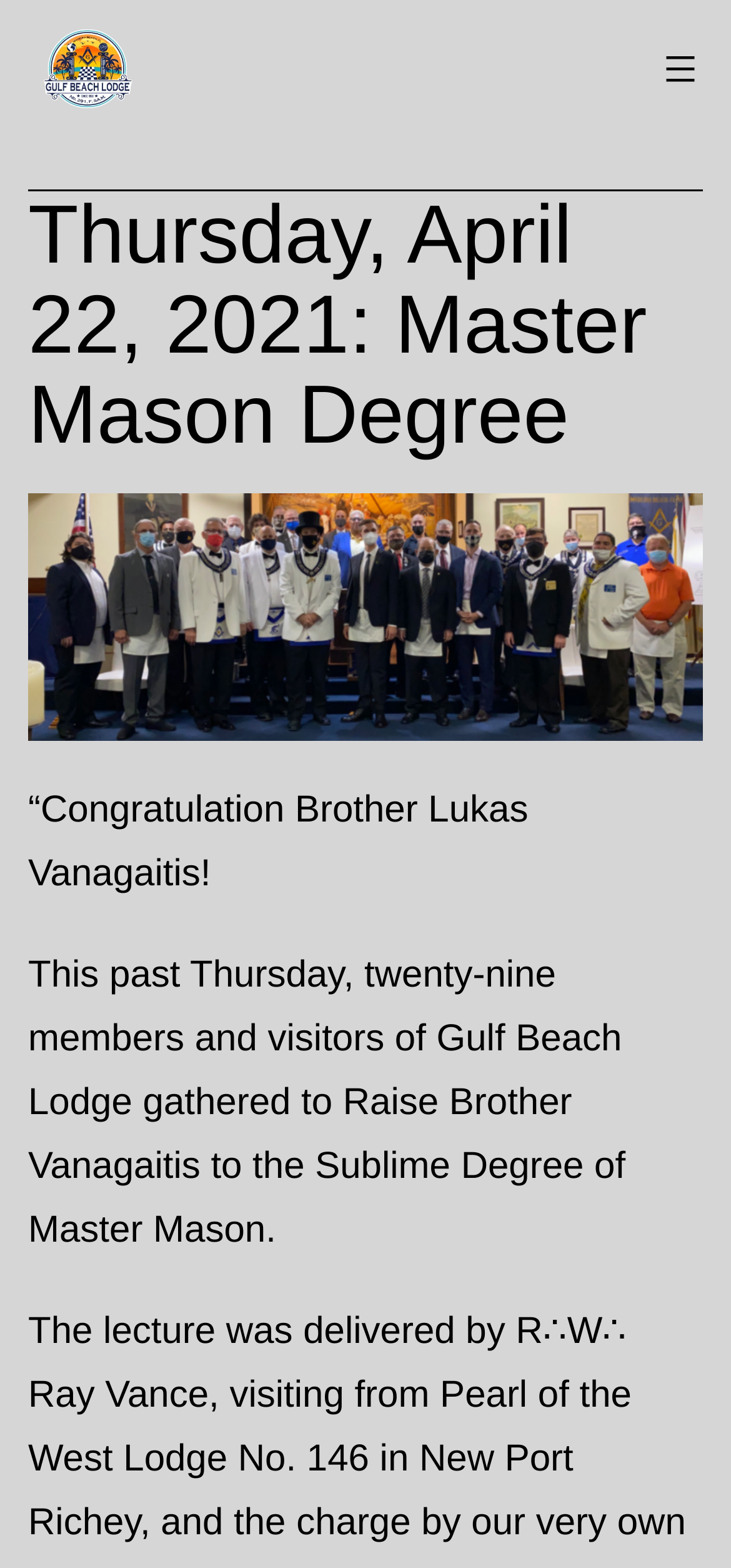What degree was Brother Vanagaitis raised to?
Please use the image to deliver a detailed and complete answer.

I found the degree 'Master Mason' in the heading 'Thursday, April 22, 2021: Master Mason Degree' and also in the text 'Raise Brother Vanagaitis to the Sublime Degree of Master Mason.'